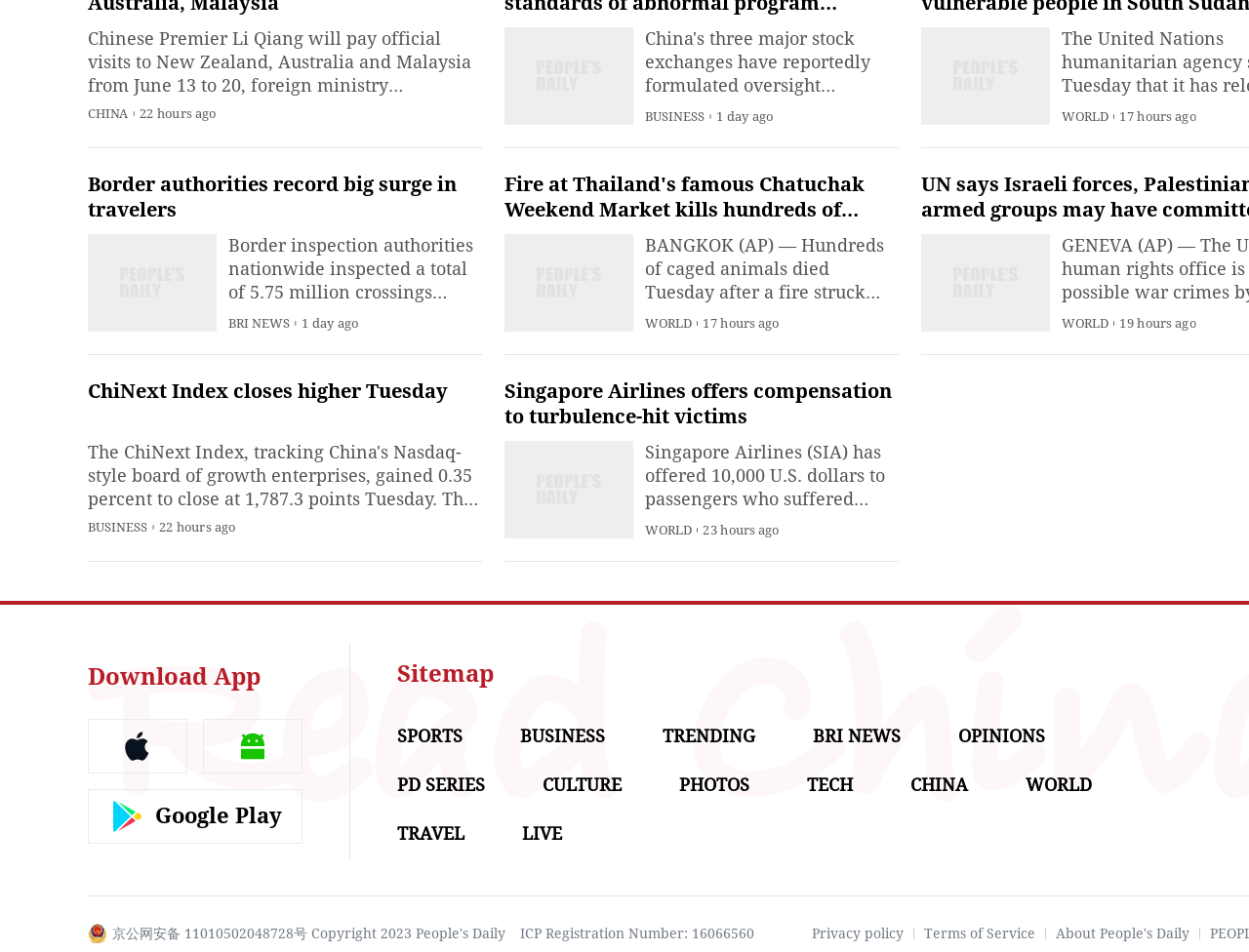Please find the bounding box coordinates of the element that you should click to achieve the following instruction: "Check the WORLD news". The coordinates should be presented as four float numbers between 0 and 1: [left, top, right, bottom].

[0.85, 0.114, 0.887, 0.129]